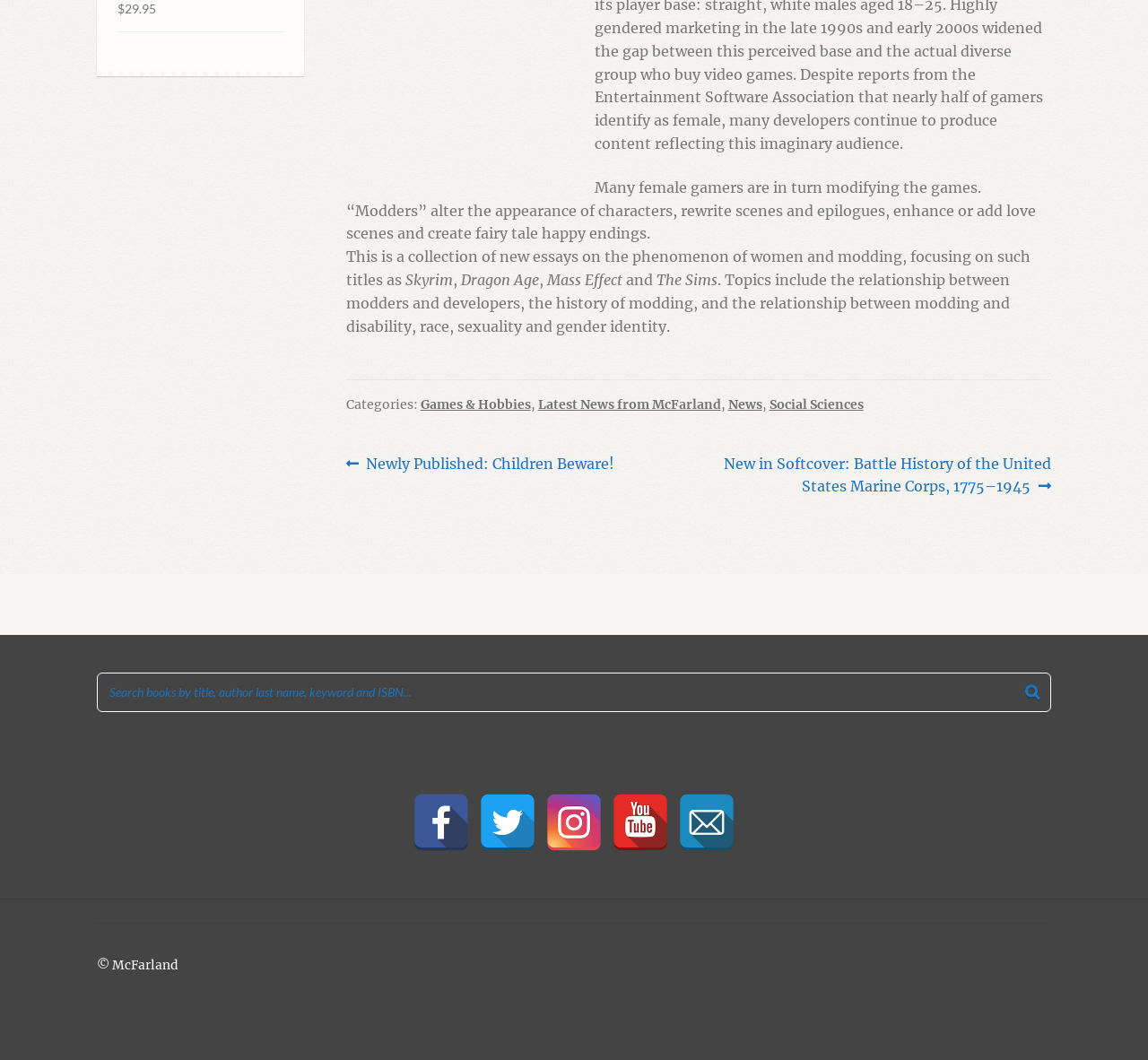Identify the bounding box coordinates for the UI element described as: "Games & Hobbies". The coordinates should be provided as four floats between 0 and 1: [left, top, right, bottom].

[0.366, 0.374, 0.462, 0.389]